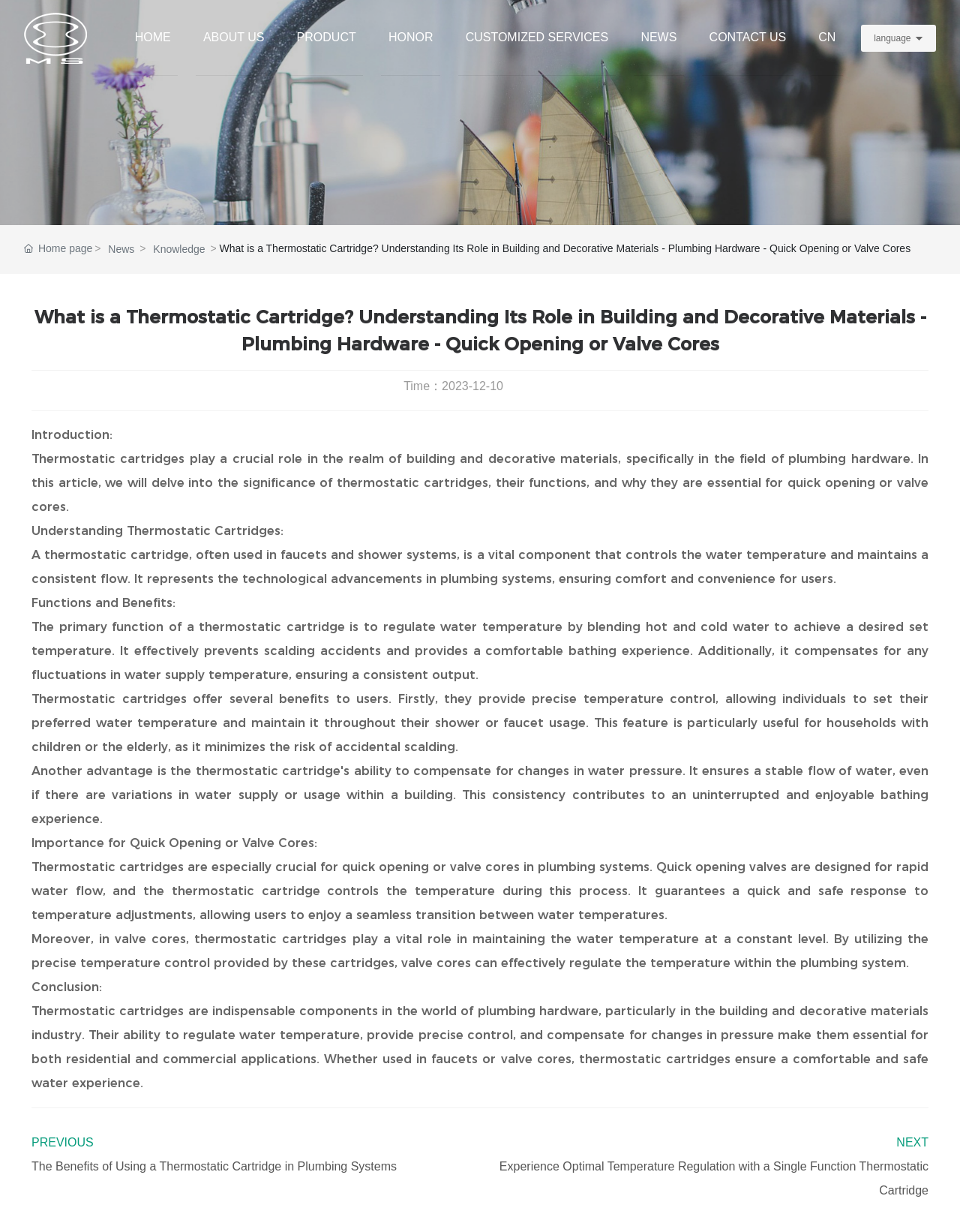Please find the bounding box coordinates of the element's region to be clicked to carry out this instruction: "Click the PRODUCT link".

[0.309, 0.0, 0.371, 0.061]